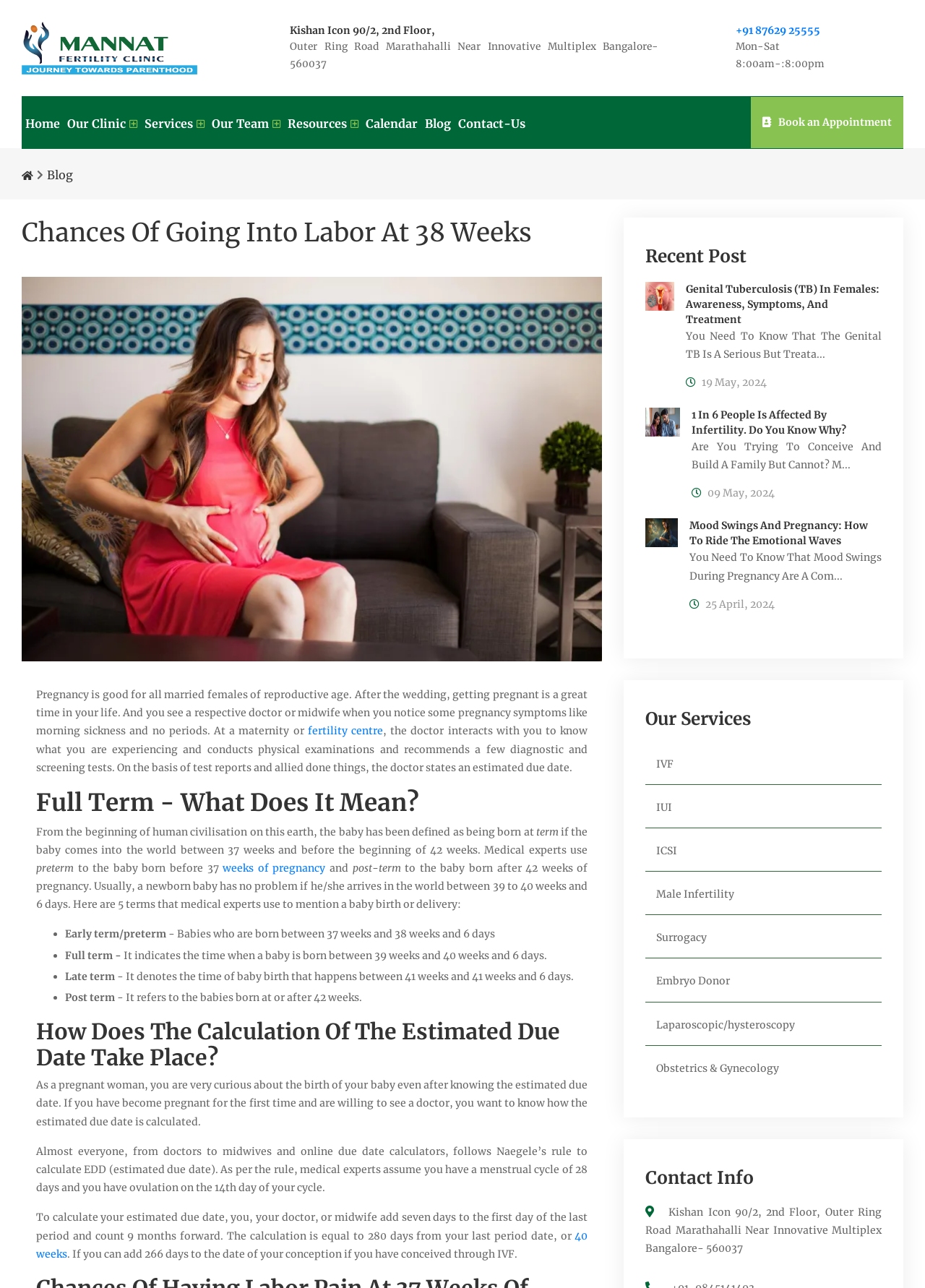Please identify the bounding box coordinates of the area I need to click to accomplish the following instruction: "Contact the clinic using the phone number +91 87629 25555".

[0.795, 0.018, 0.887, 0.028]